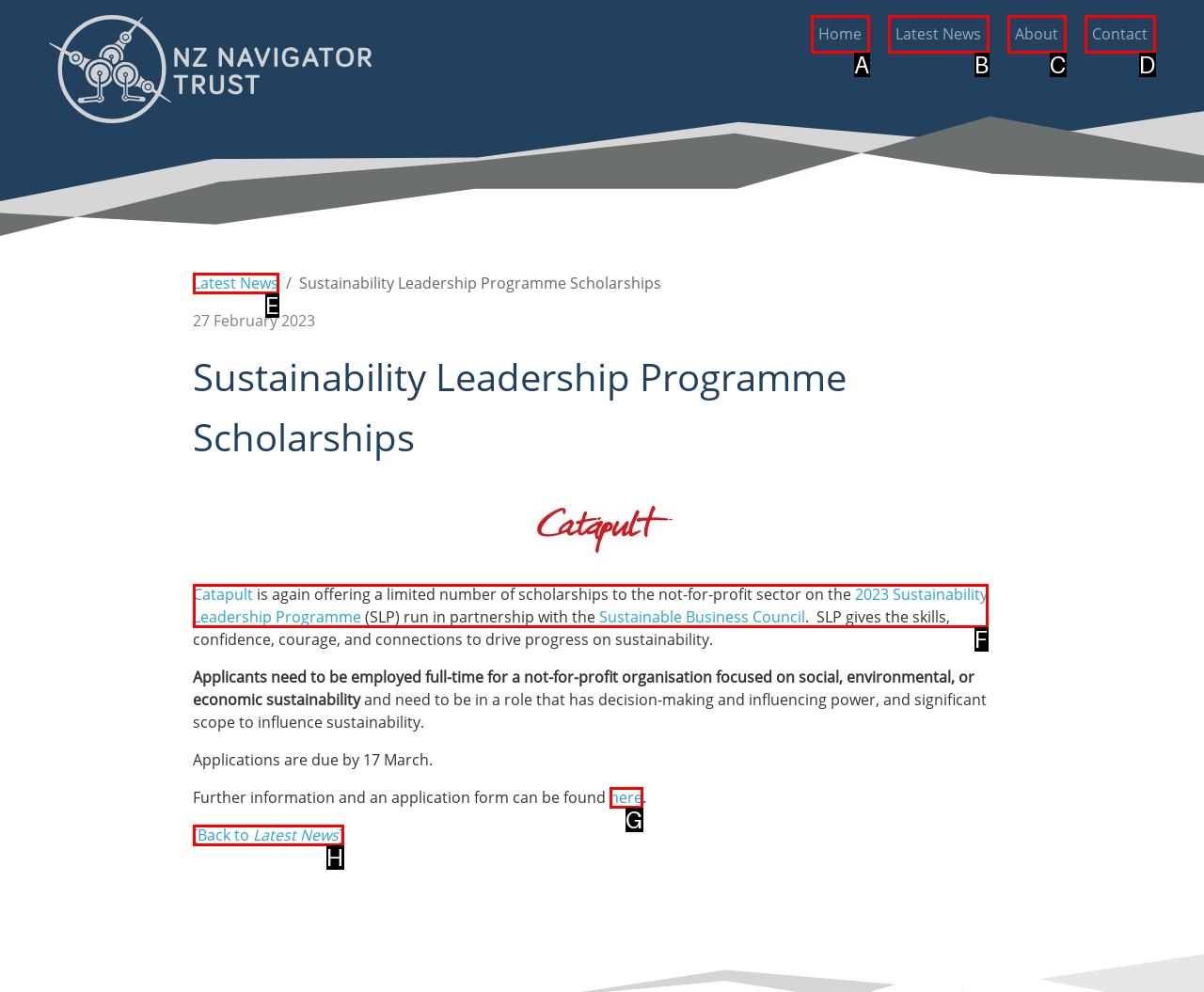Select the letter that corresponds to the UI element described as: 2023 Sustainability Leadership Programme
Answer by providing the letter from the given choices.

F